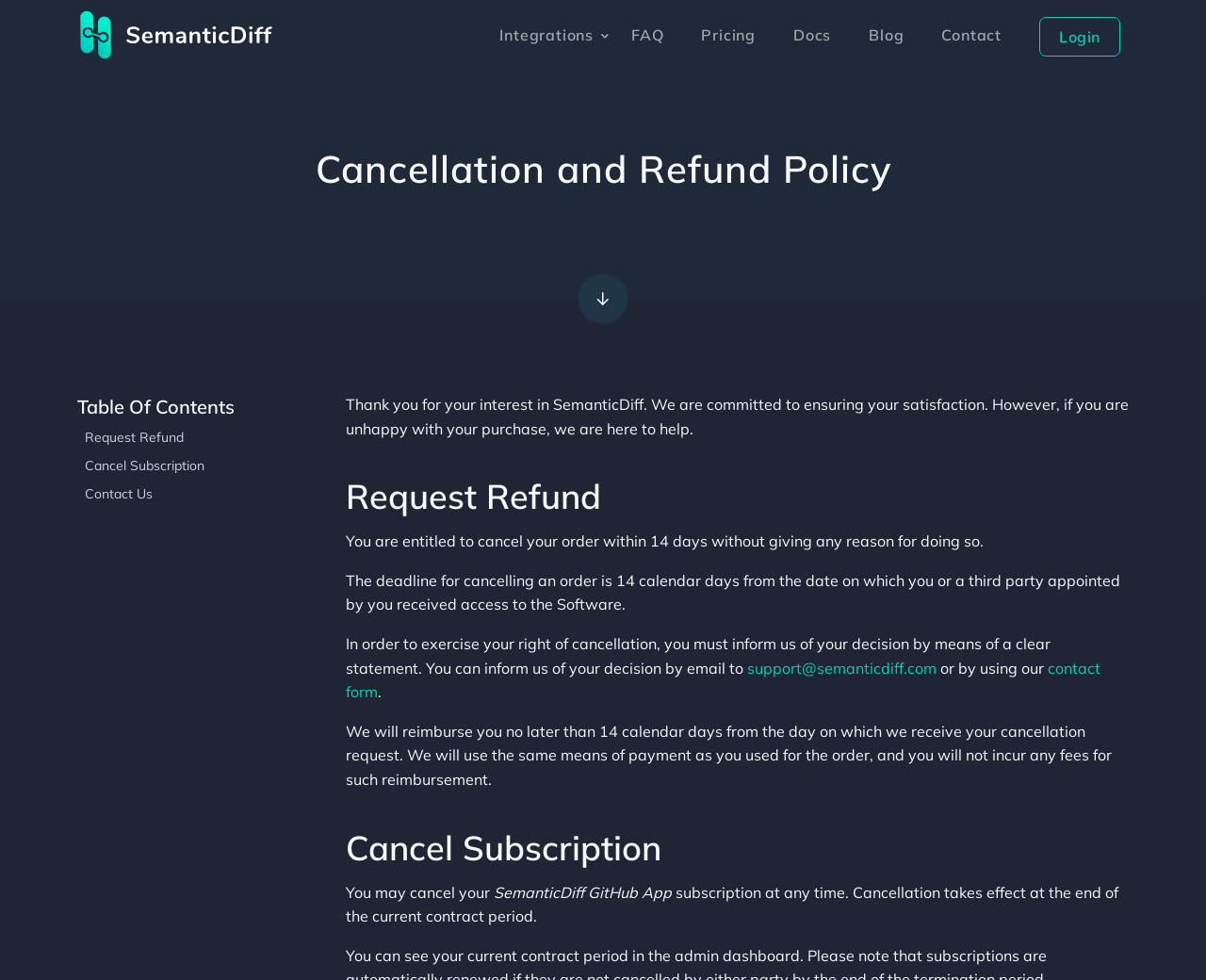Can customers cancel their subscription at any time?
Give a single word or phrase answer based on the content of the image.

Yes